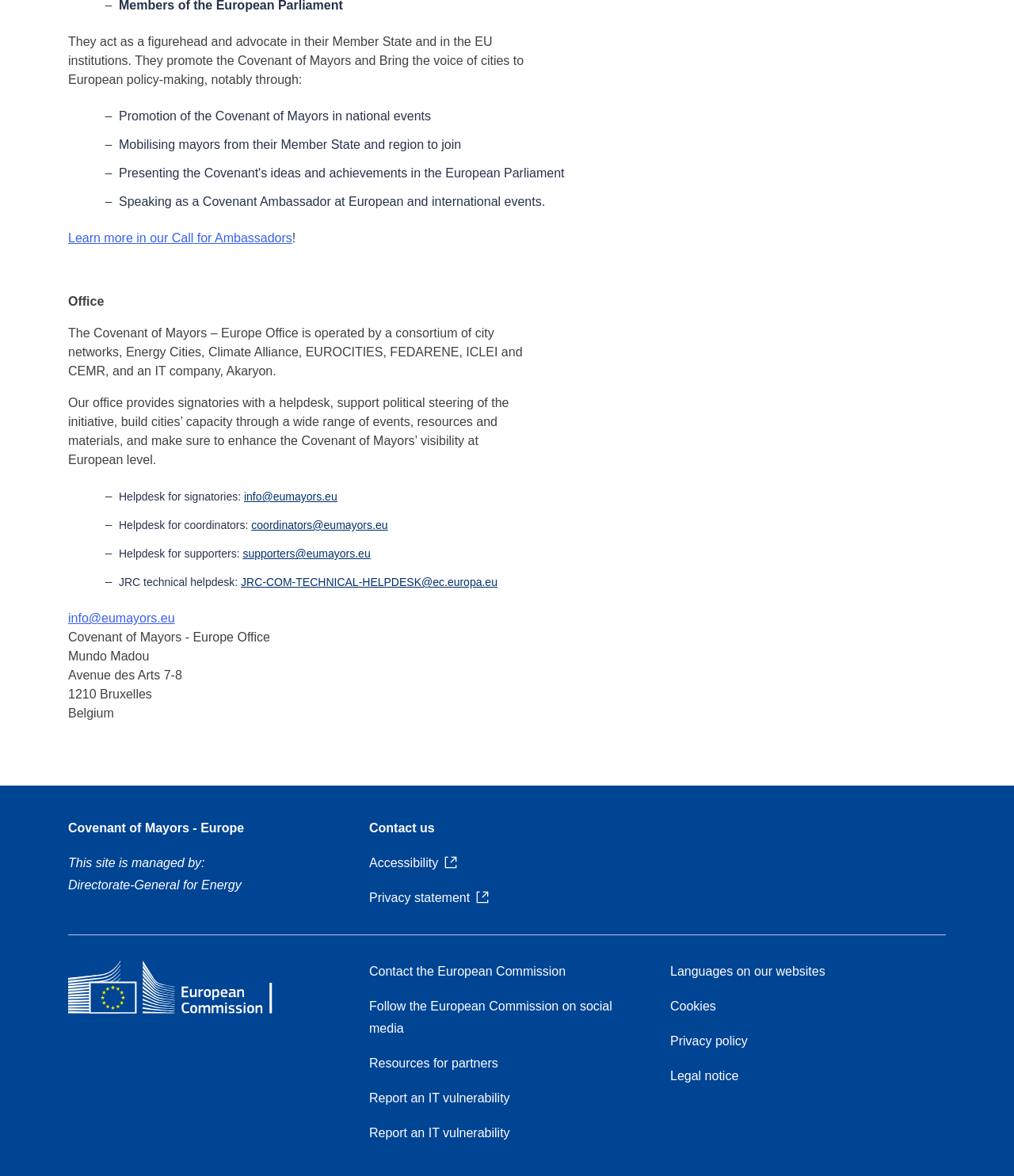Locate the bounding box coordinates of the element that should be clicked to execute the following instruction: "Contact the Covenant of Mayors - Europe Office".

[0.067, 0.52, 0.172, 0.531]